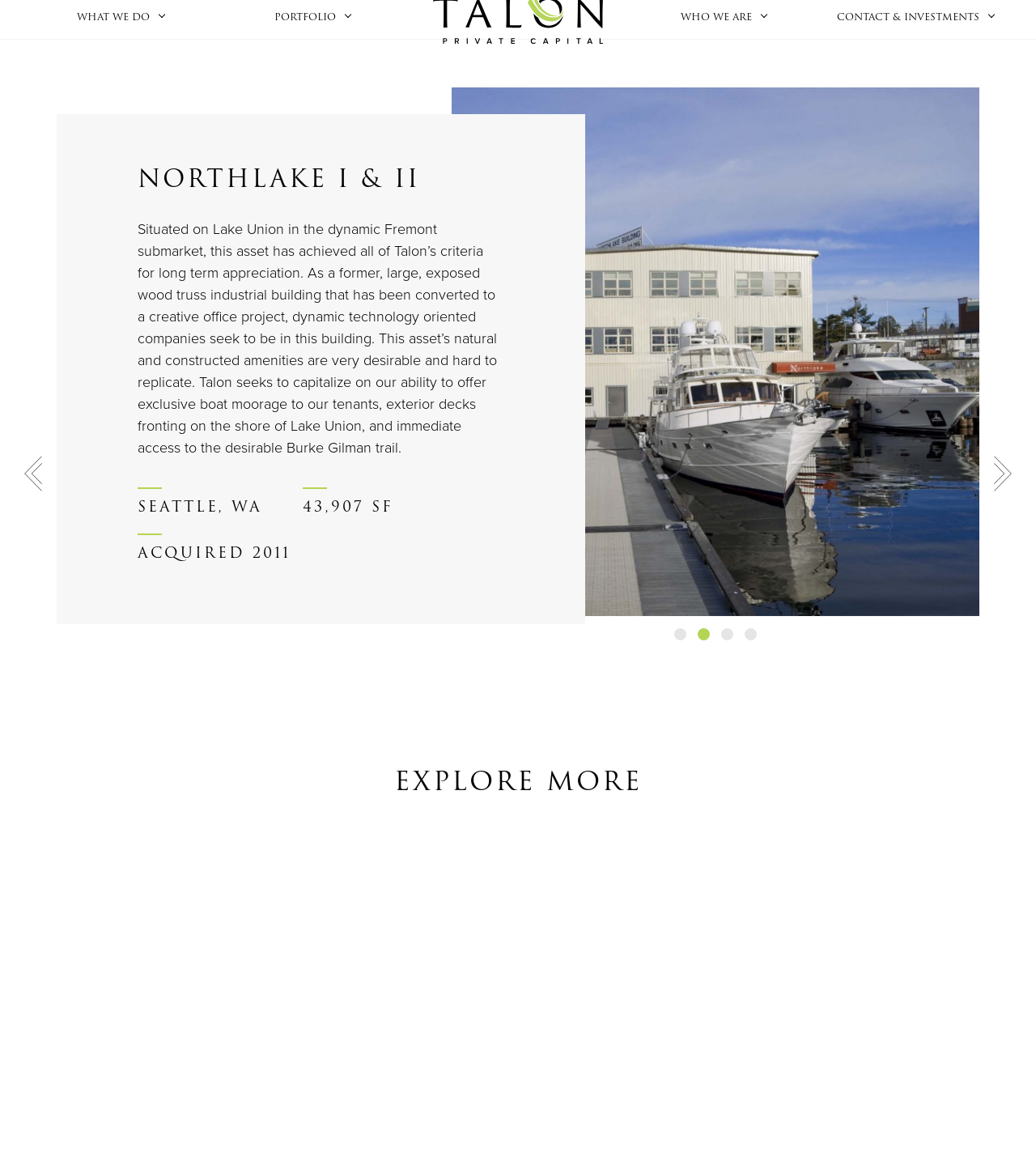Locate the bounding box of the UI element based on this description: "Portfolio". Provide four float numbers between 0 and 1 as [left, top, right, bottom].

[0.209, 0.036, 0.395, 0.053]